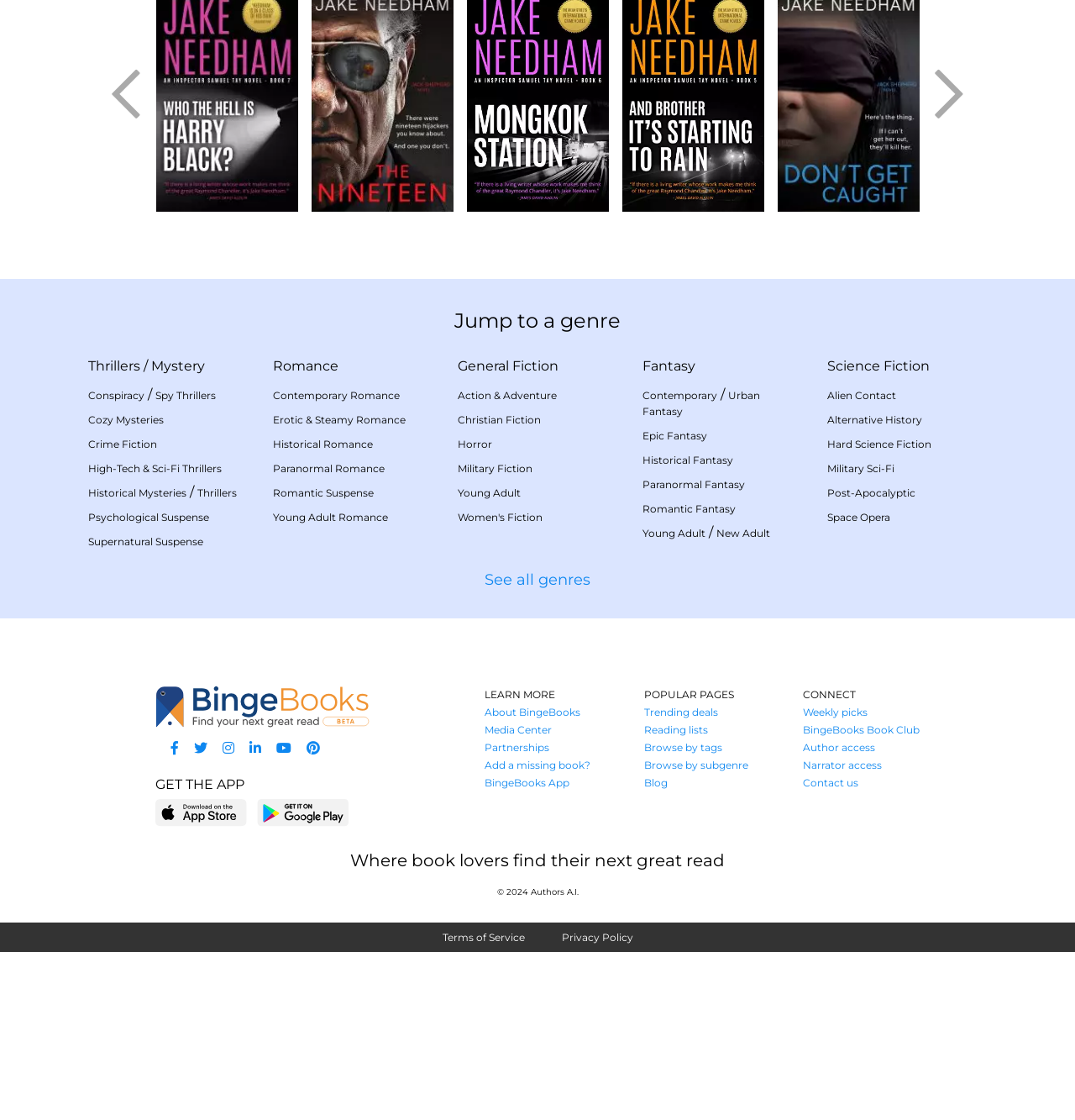Determine the bounding box coordinates for the clickable element required to fulfill the instruction: "Get the BingeBooks app". Provide the coordinates as four float numbers between 0 and 1, i.e., [left, top, right, bottom].

[0.145, 0.713, 0.23, 0.738]